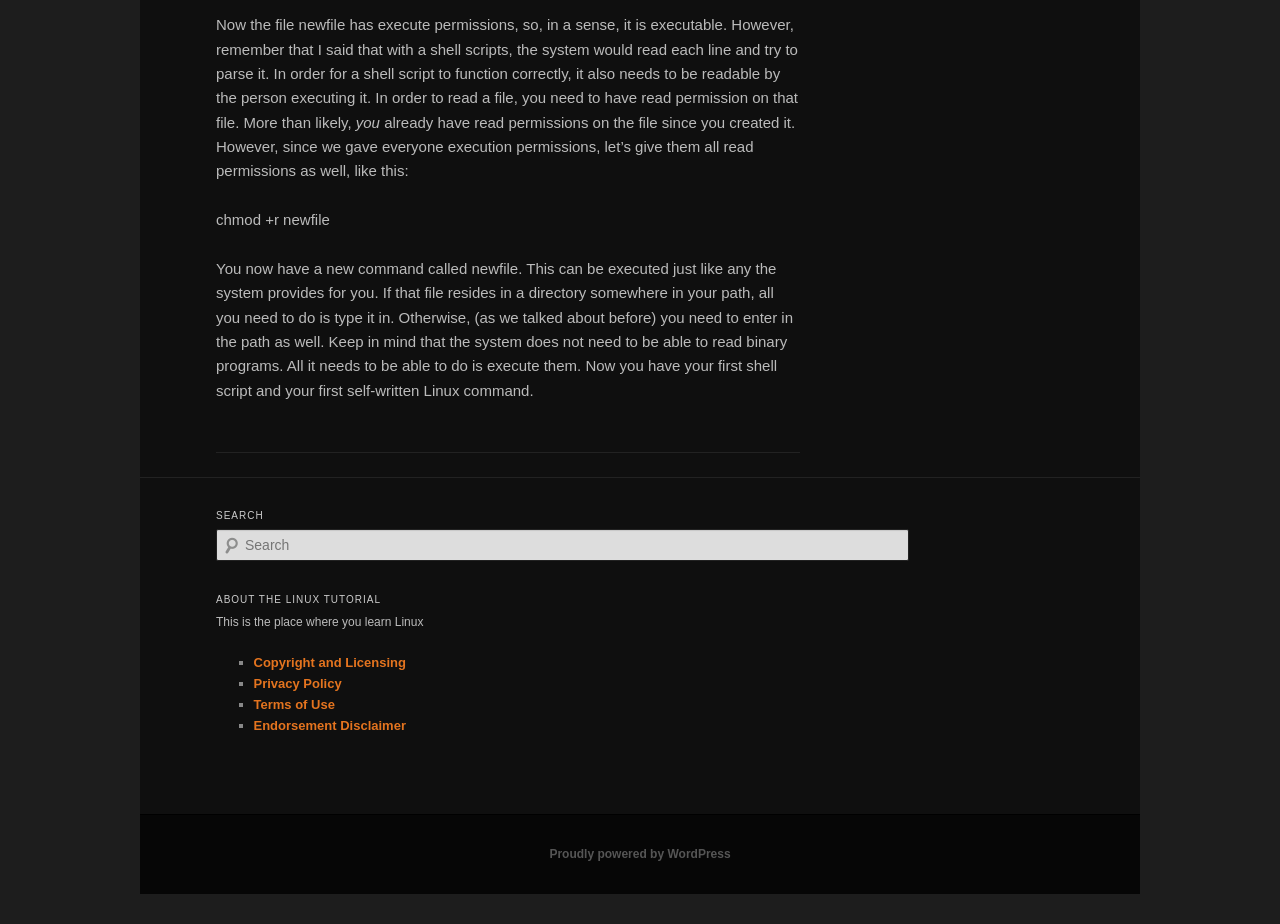What is the topic of the tutorial?
Offer a detailed and full explanation in response to the question.

The topic of the tutorial can be inferred from the content of the webpage, which discusses Linux commands, shell scripts, and file permissions.